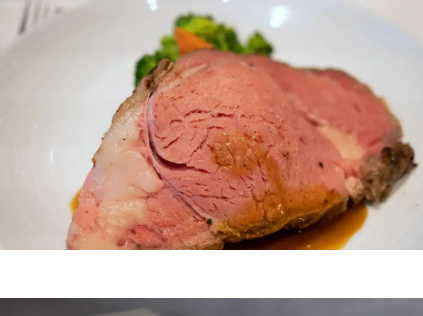What is the texture of the meat?
Please answer using one word or phrase, based on the screenshot.

Tender